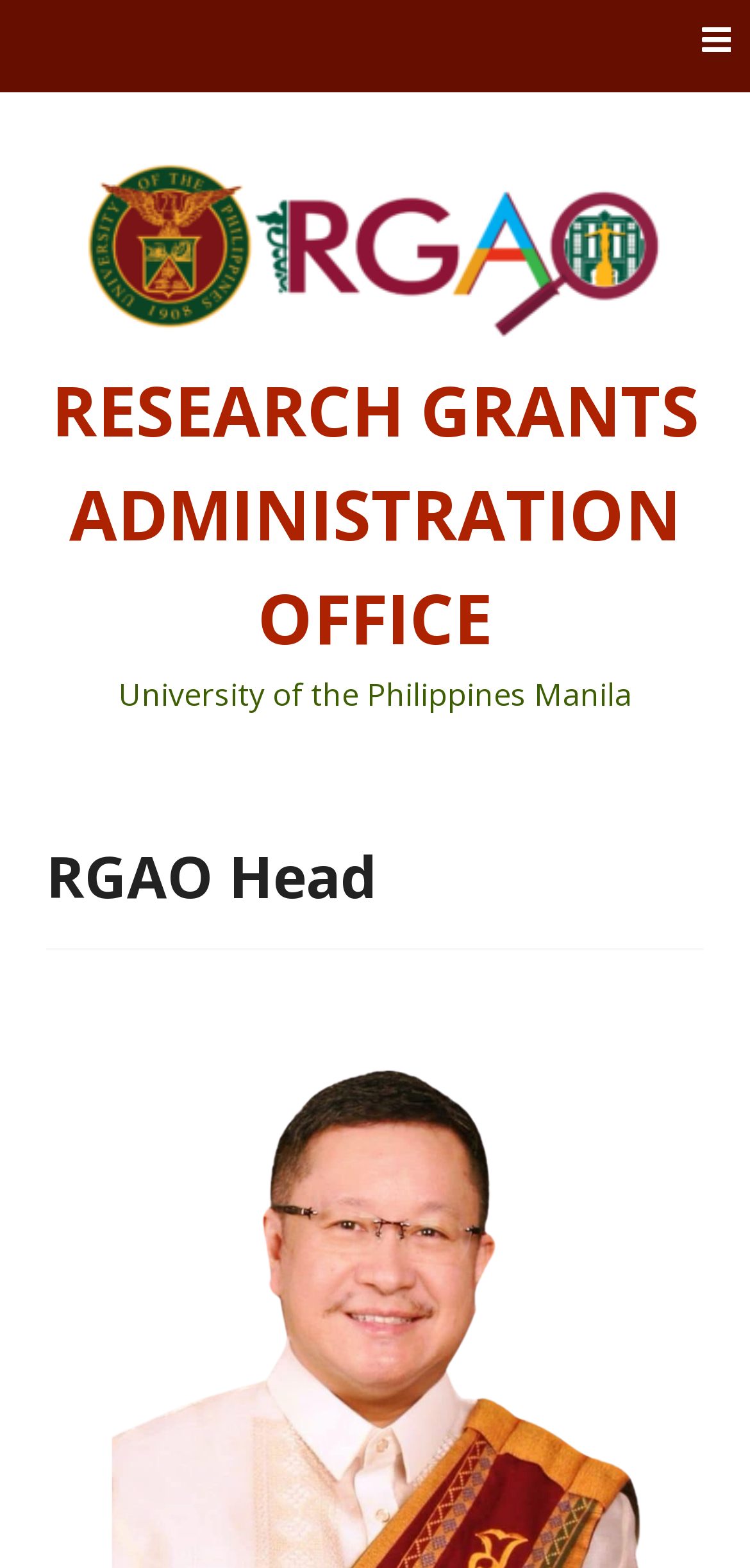Given the description parent_node: RESEARCH GRANTS ADMINISTRATION OFFICE, predict the bounding box coordinates of the UI element. Ensure the coordinates are in the format (top-left x, top-left y, bottom-right x, bottom-right y) and all values are between 0 and 1.

[0.115, 0.201, 0.885, 0.228]